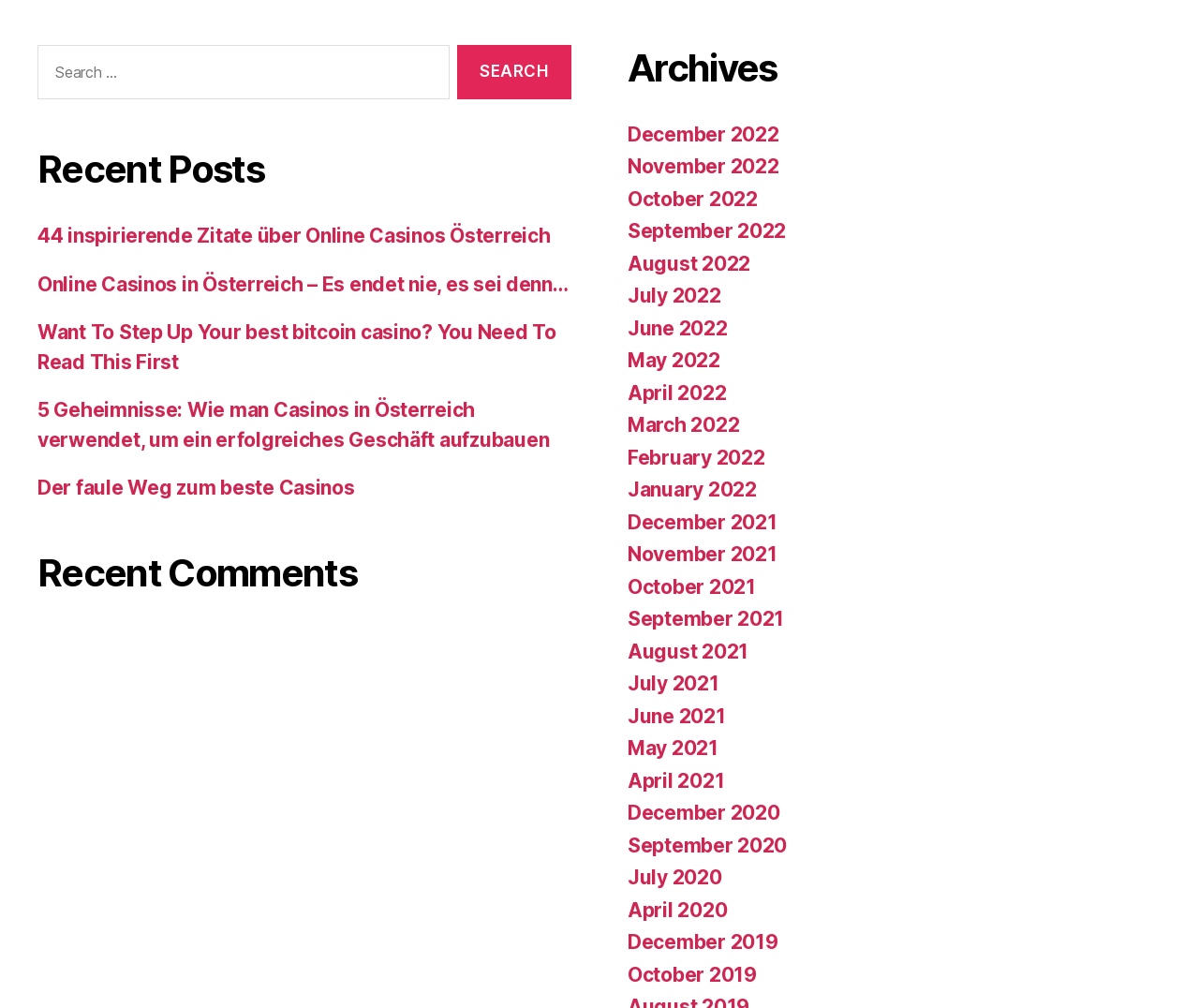What is the title of the first recent post?
Using the information presented in the image, please offer a detailed response to the question.

I looked at the first link under the 'Recent Posts' heading, and the title of the first recent post is '44 inspirierende Zitate über Online Casinos Österreich'.